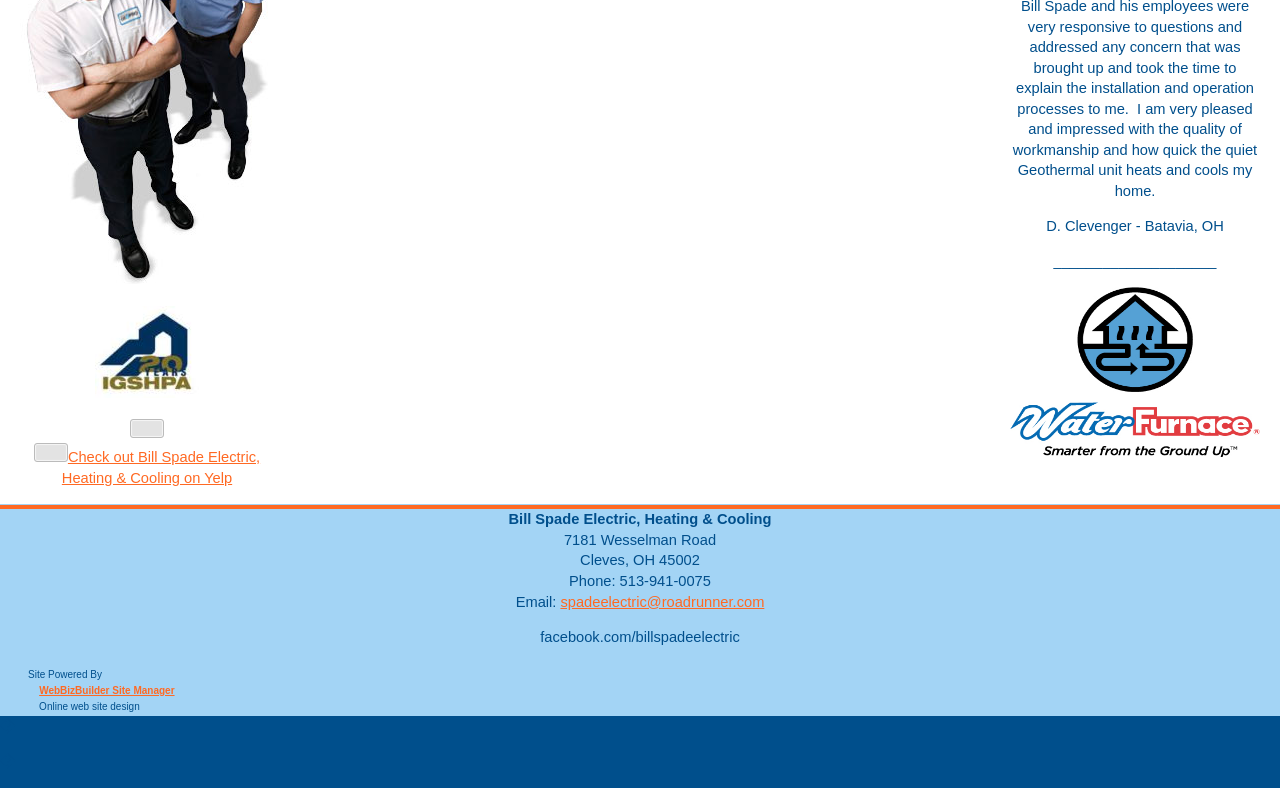For the given element description spadeelectric@roadrunner.com, determine the bounding box coordinates of the UI element. The coordinates should follow the format (top-left x, top-left y, bottom-right x, bottom-right y) and be within the range of 0 to 1.

[0.438, 0.753, 0.597, 0.773]